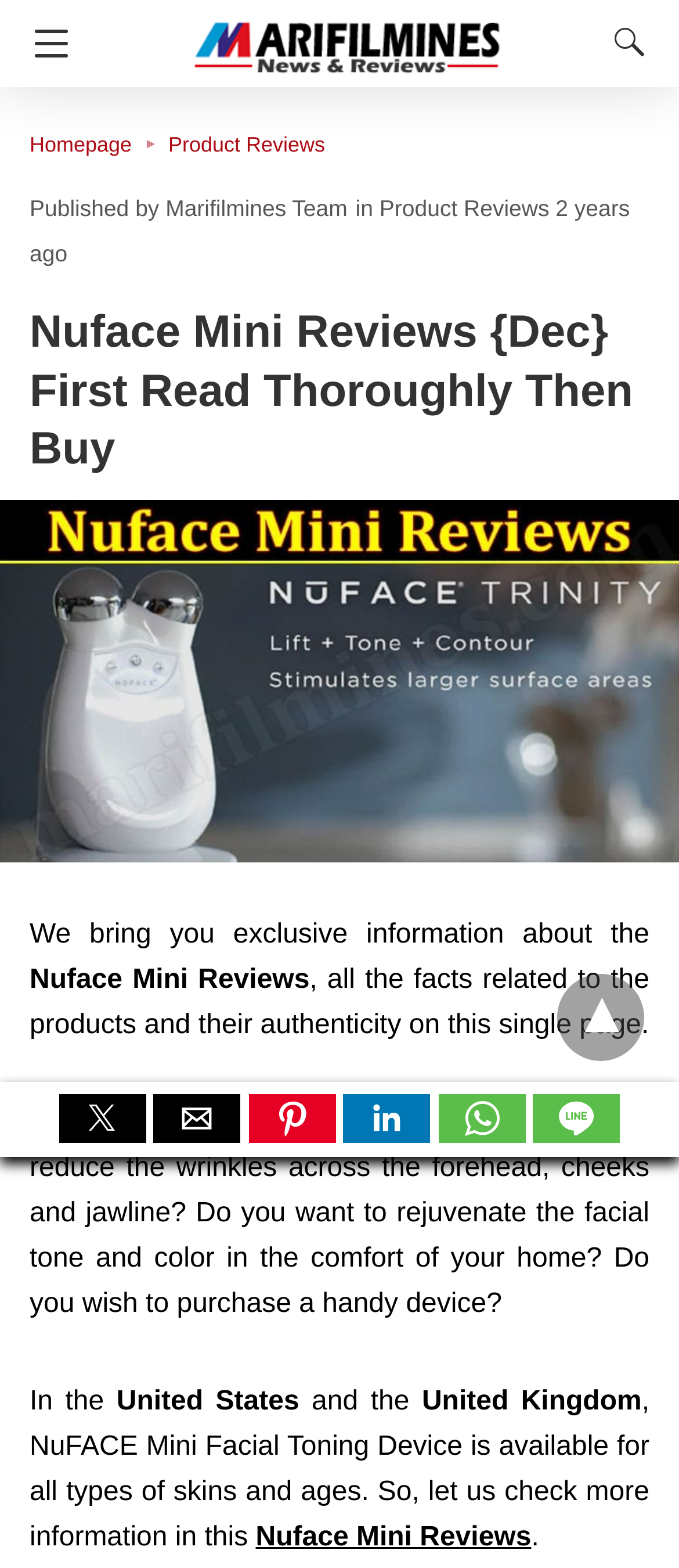Determine the bounding box coordinates of the UI element described below. Use the format (top-left x, top-left y, bottom-right x, bottom-right y) with floating point numbers between 0 and 1: title="line share"

[0.785, 0.714, 0.913, 0.733]